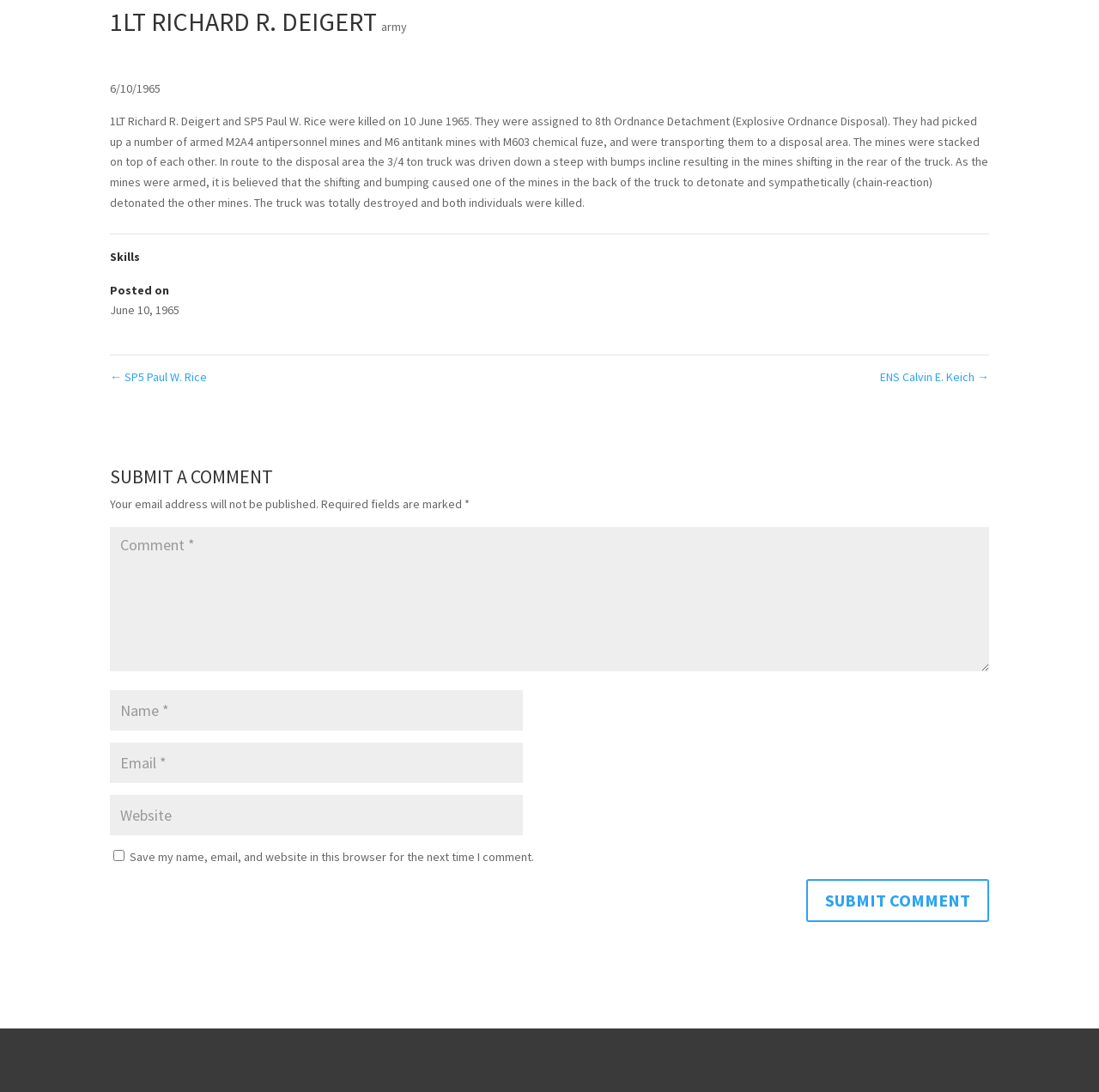What is the purpose of the checkbox?
Based on the screenshot, answer the question with a single word or phrase.

Save comment information for next time